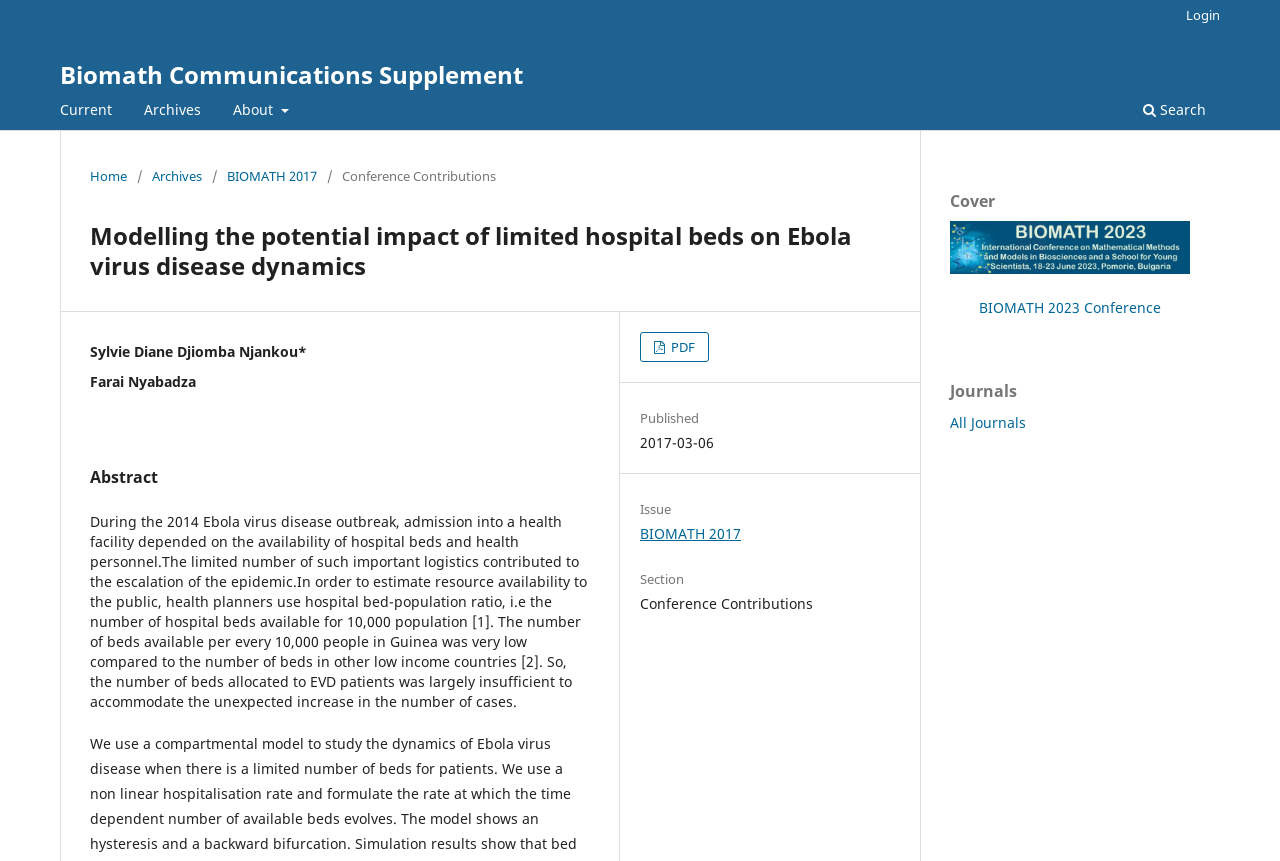Locate the bounding box coordinates of the segment that needs to be clicked to meet this instruction: "Go to the 'About' page".

[0.177, 0.11, 0.231, 0.151]